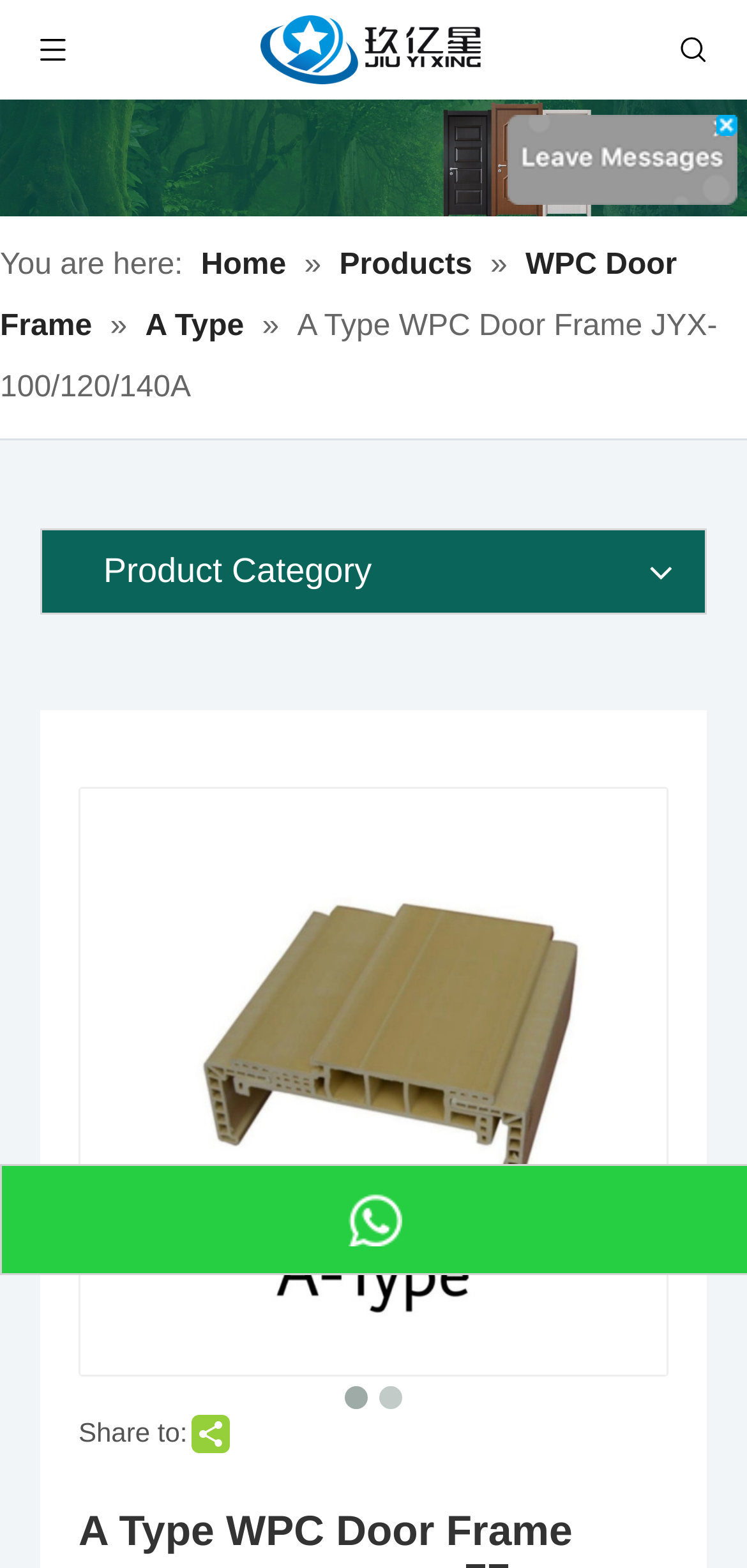Examine the screenshot and answer the question in as much detail as possible: What is the current page in the navigation?

I looked at the navigation links on the webpage, which show the current page as 'A Type WPC Door Frame JYX-100/120/140A', indicated by the static text 'You are here:' and the links 'Home', 'Products', 'WPC Door Frame', and 'A Type'.